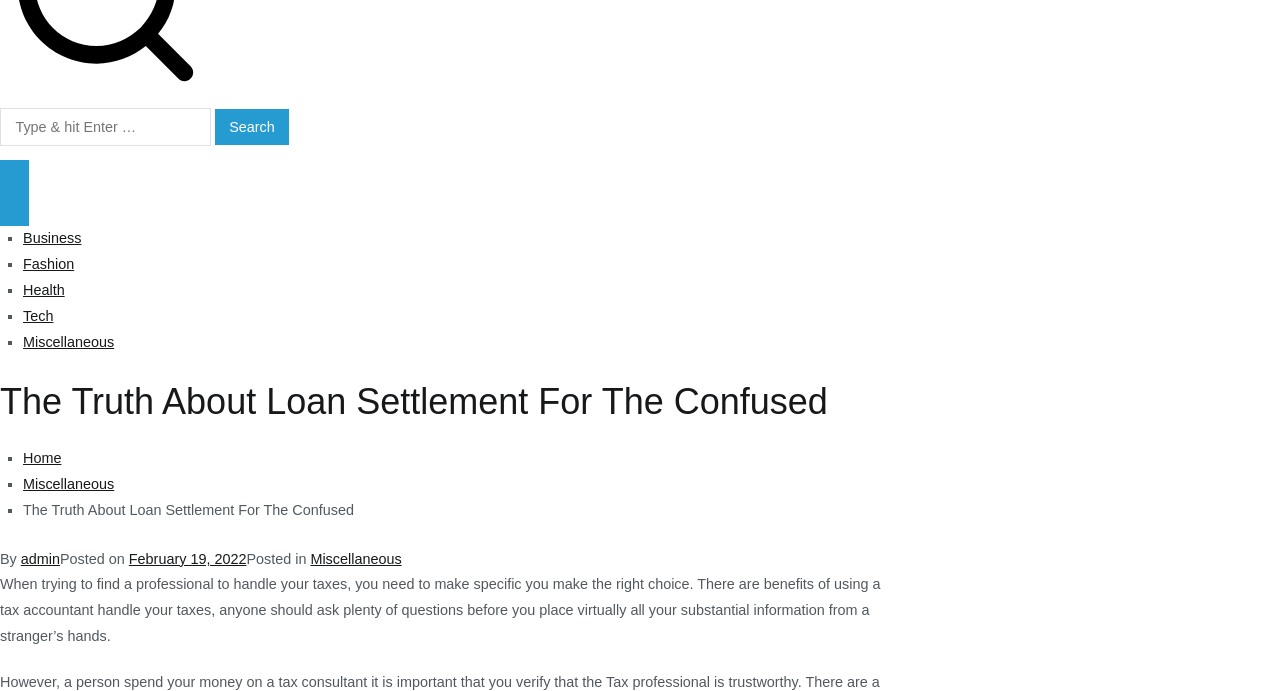Can you determine the bounding box coordinates of the area that needs to be clicked to fulfill the following instruction: "Search for something"?

[0.0, 0.156, 0.165, 0.211]